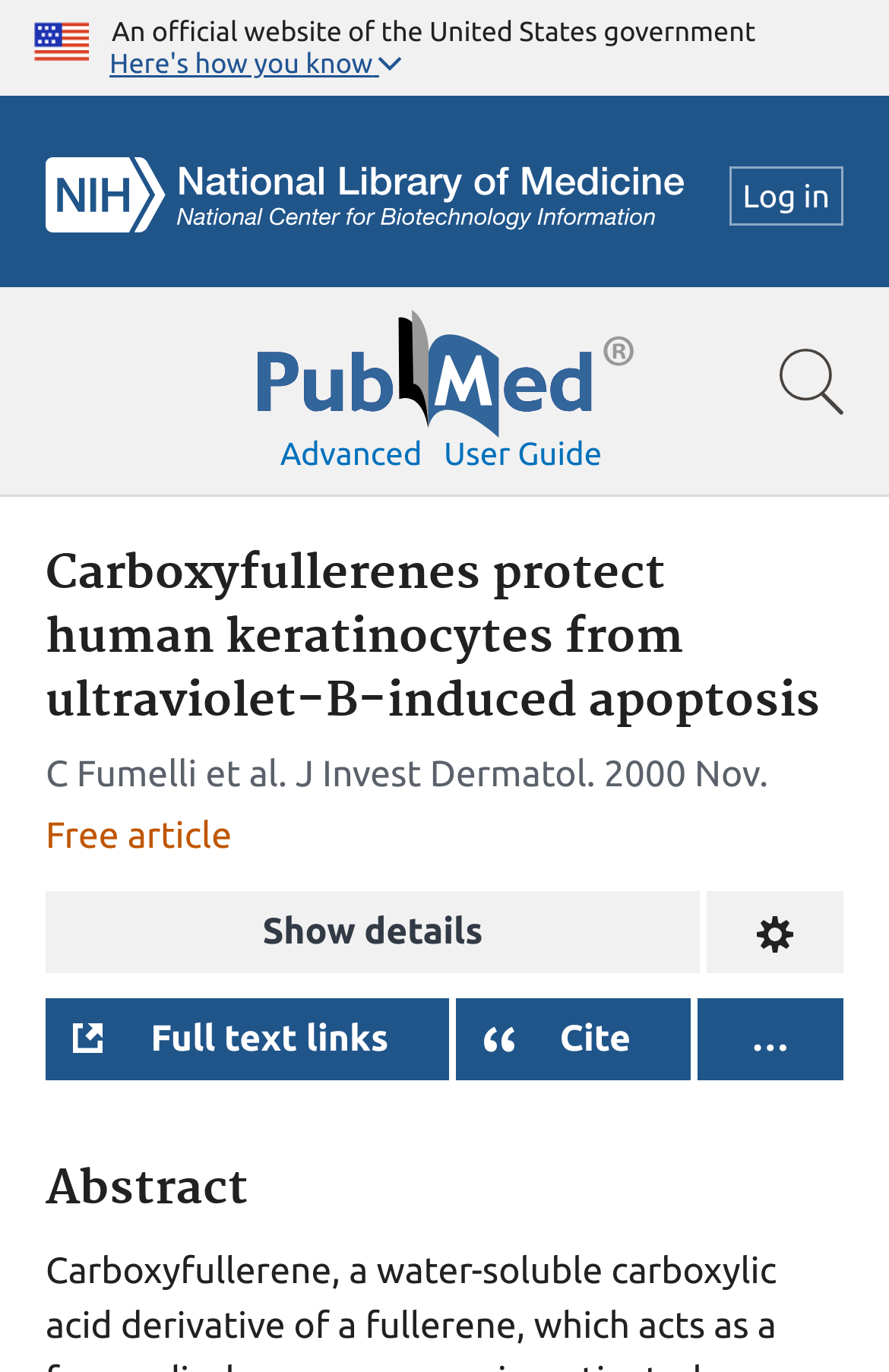Extract the bounding box coordinates for the HTML element that matches this description: "parent_node: Advanced aria-label="Pubmed Logo"". The coordinates should be four float numbers between 0 and 1, i.e., [left, top, right, bottom].

[0.288, 0.226, 0.712, 0.301]